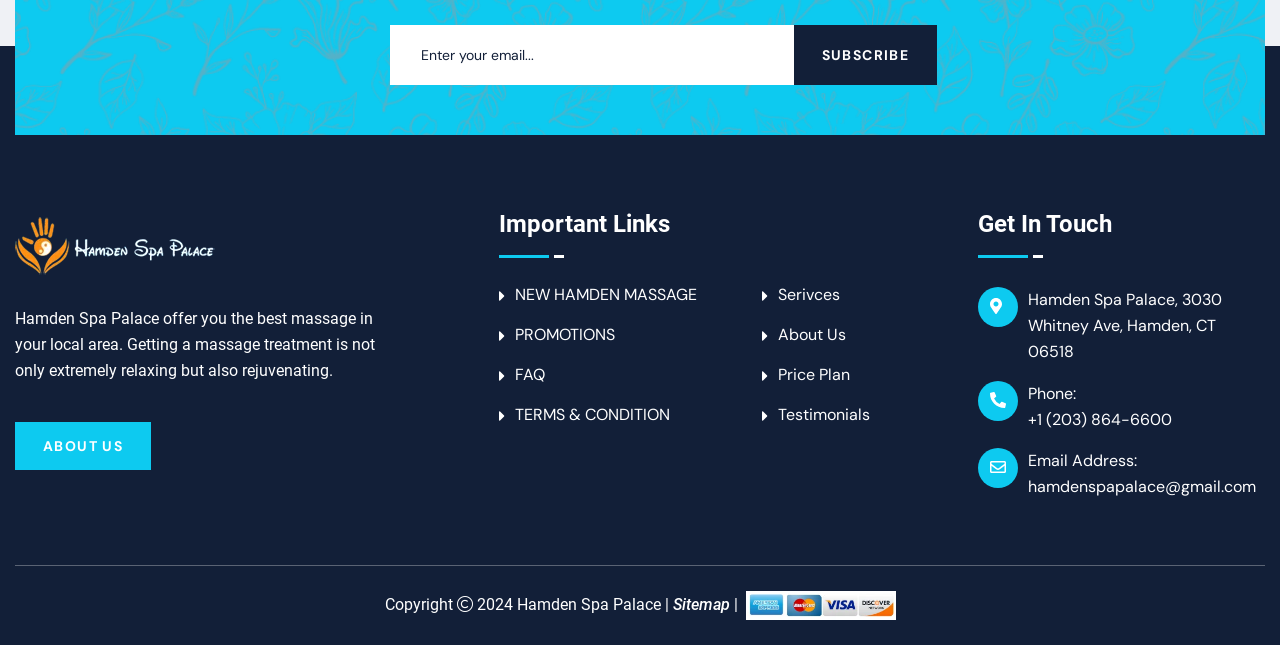How many ways can you contact the spa?
Provide an in-depth answer to the question, covering all aspects.

There are three ways to contact the spa: by phone, by email, and by visiting the spa's physical address. These contact methods are listed under the heading 'Get In Touch', which provides the contact information of the spa.